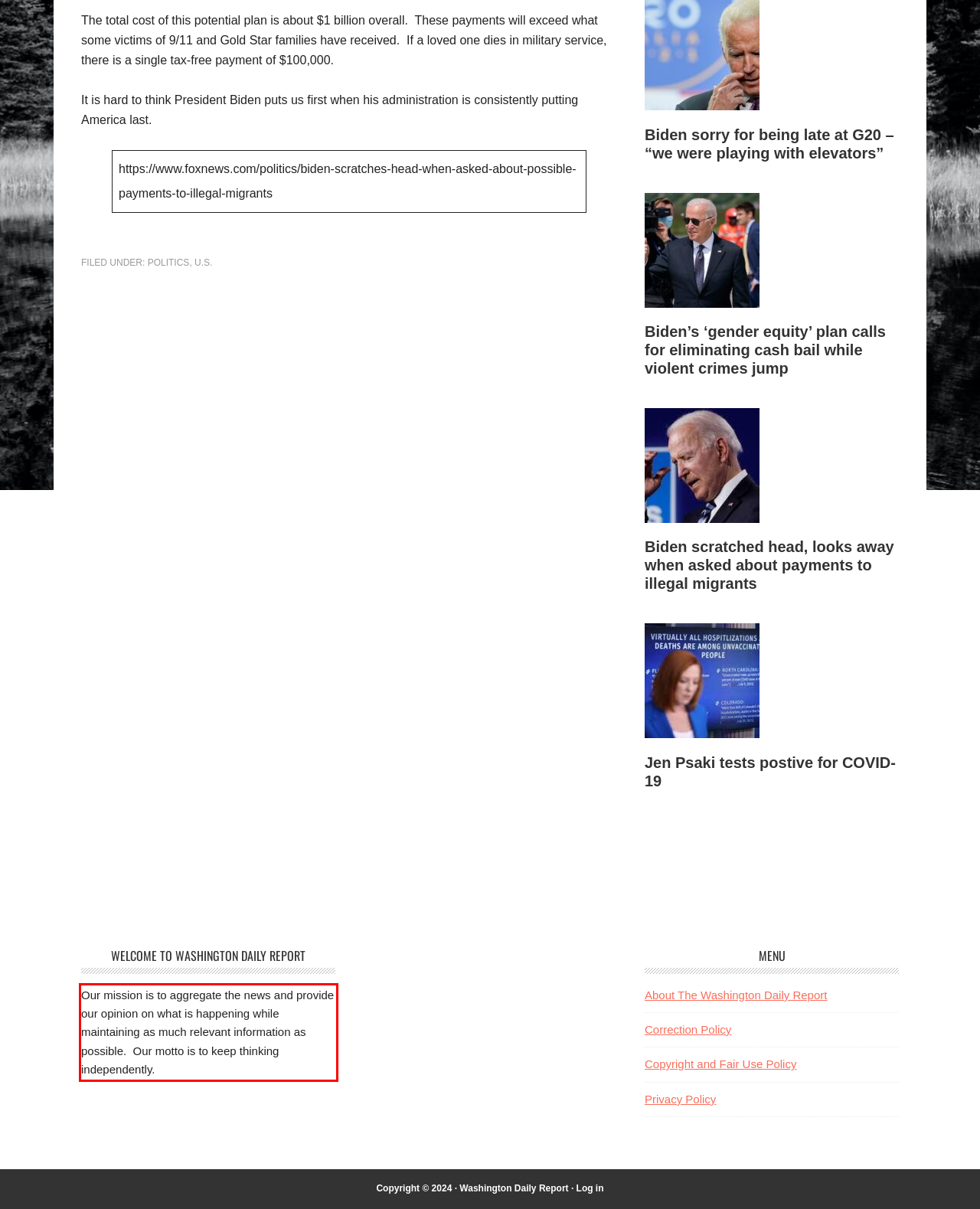Given a screenshot of a webpage with a red bounding box, please identify and retrieve the text inside the red rectangle.

Our mission is to aggregate the news and provide our opinion on what is happening while maintaining as much relevant information as possible. Our motto is to keep thinking independently.